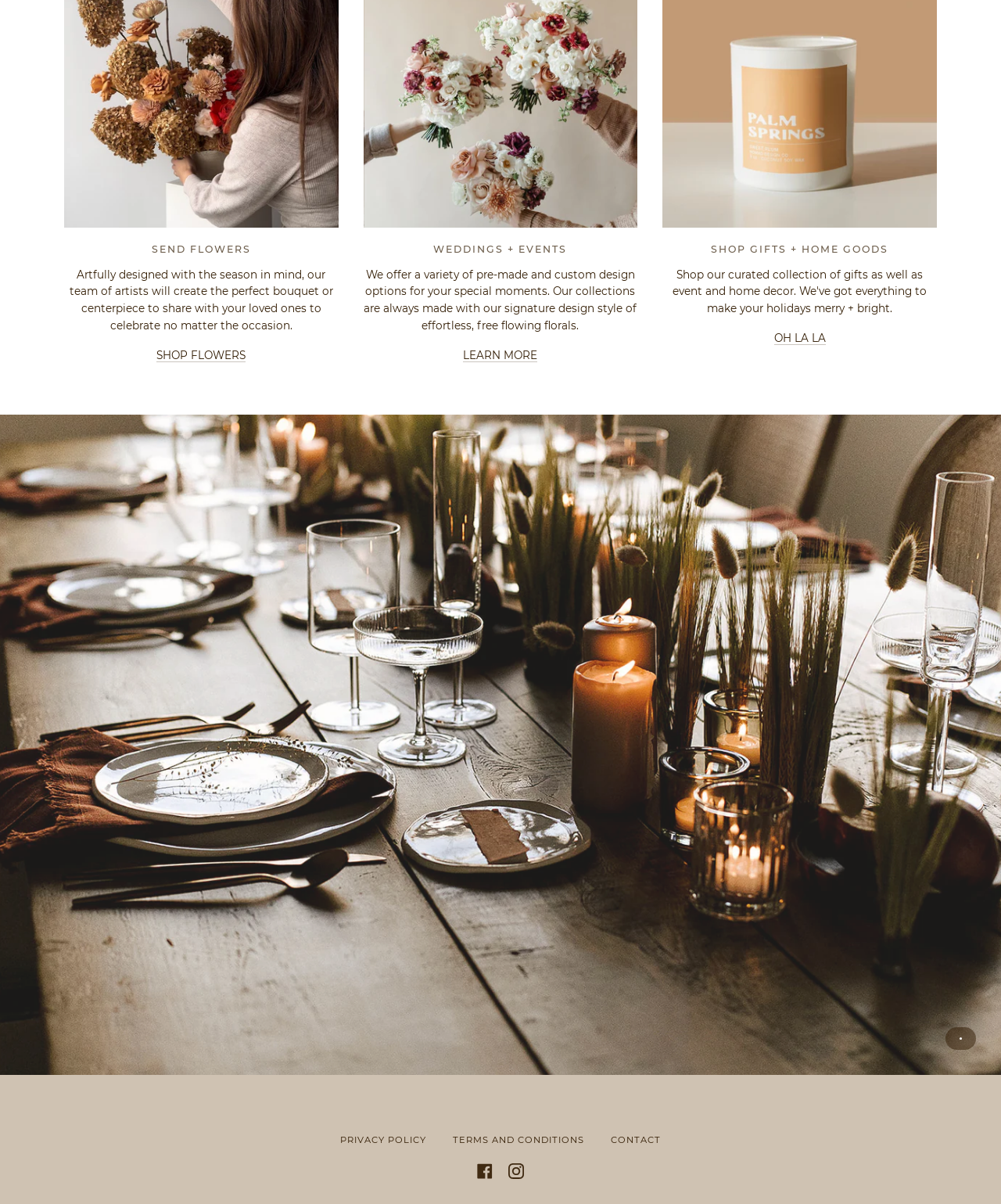How many links are available at the bottom of the page?
Please provide a comprehensive answer based on the information in the image.

The bottom of the page has five links: 'PRIVACY POLICY', 'TERMS AND CONDITIONS', 'CONTACT', 'FACEBOOK', and 'INSTAGRAM', which are indicated by their respective bounding box coordinates and descriptions.